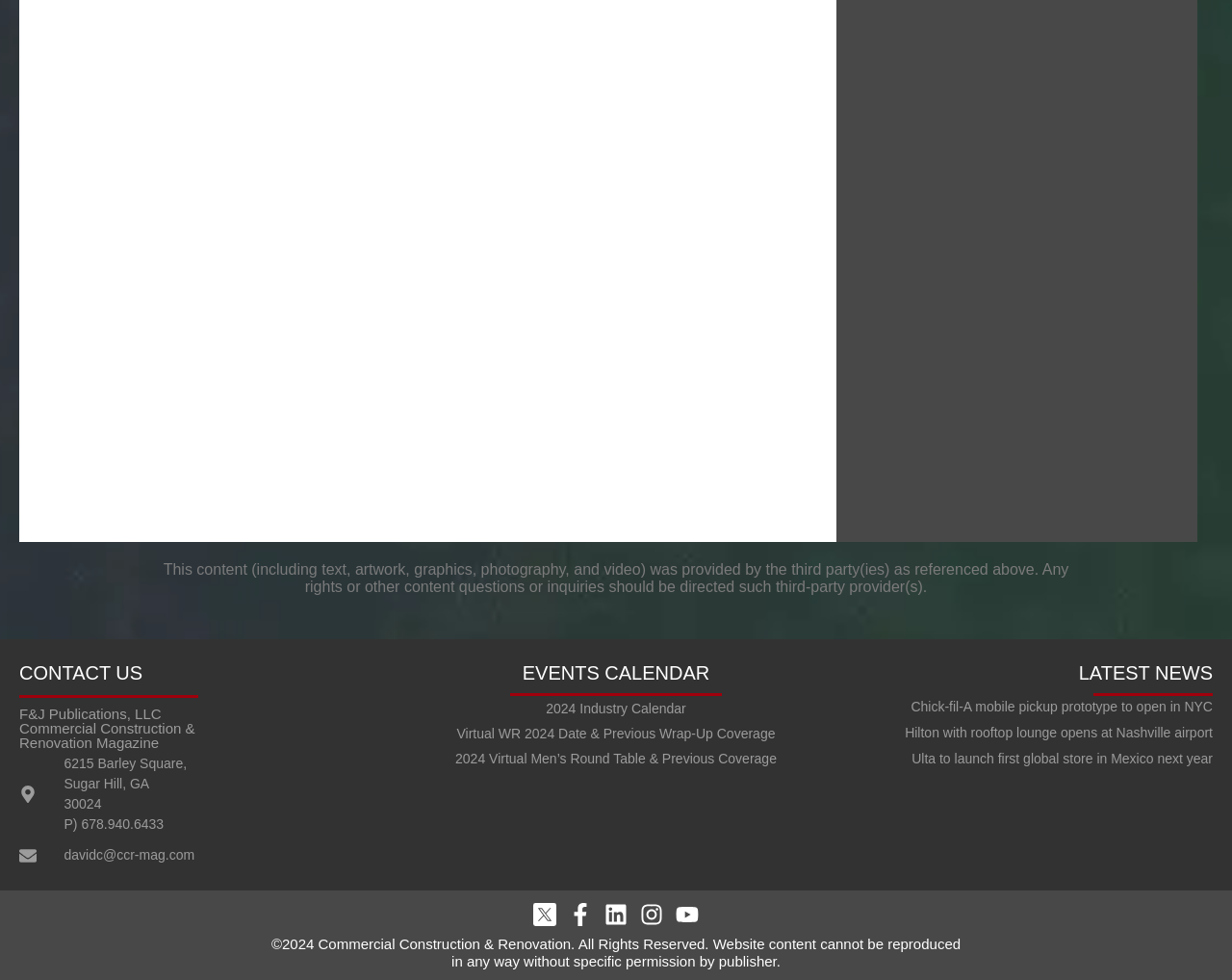Provide a brief response using a word or short phrase to this question:
What is the title of the first news article?

Chick-fil-A mobile pickup prototype to open in NYC